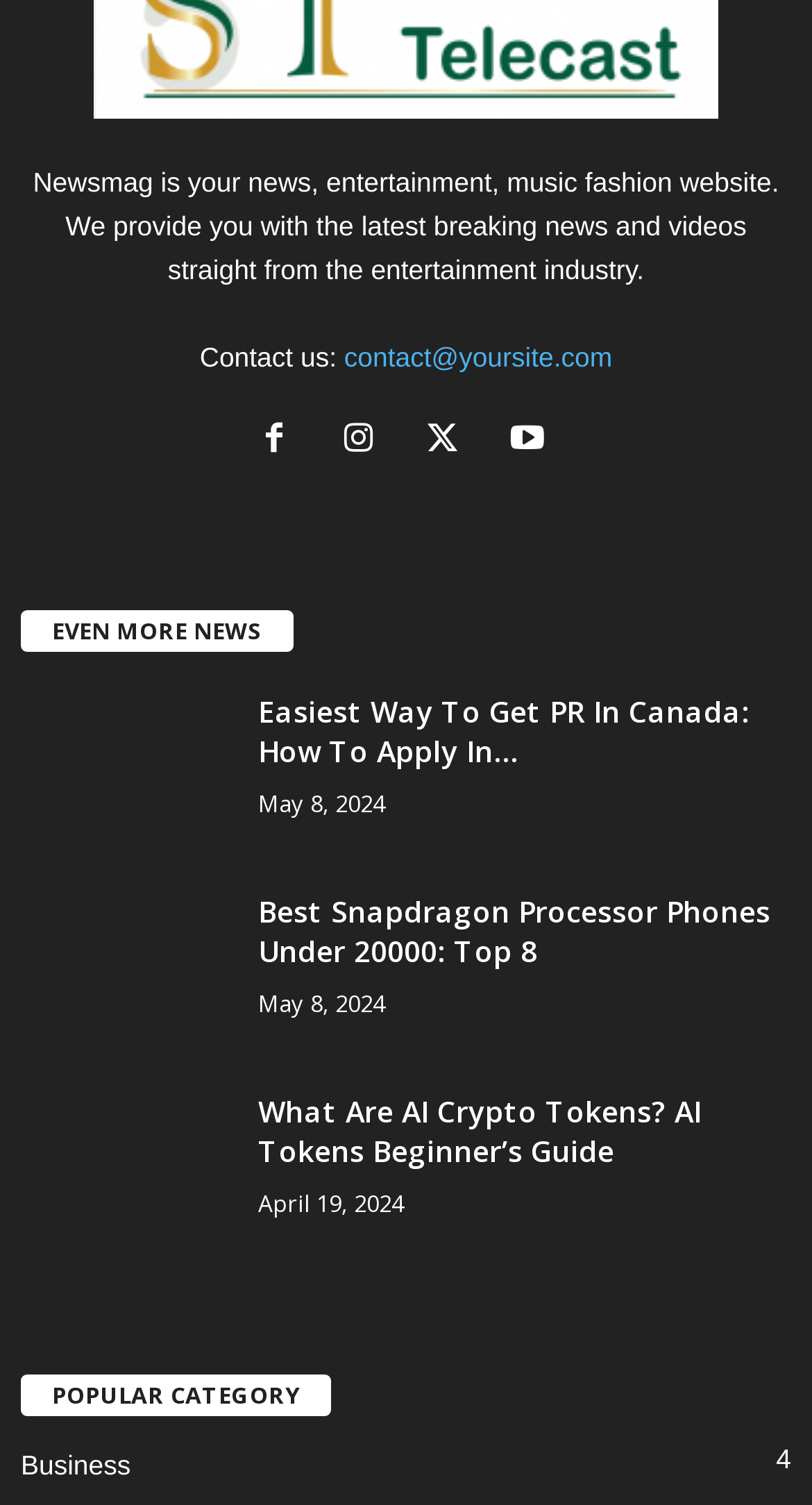What is the date of the third news article?
Provide a fully detailed and comprehensive answer to the question.

The third news article has a time stamp of 'April 19, 2024', which is located below the article title 'What Are AI Crypto Tokens? AI Tokens Beginner’s Guide'.